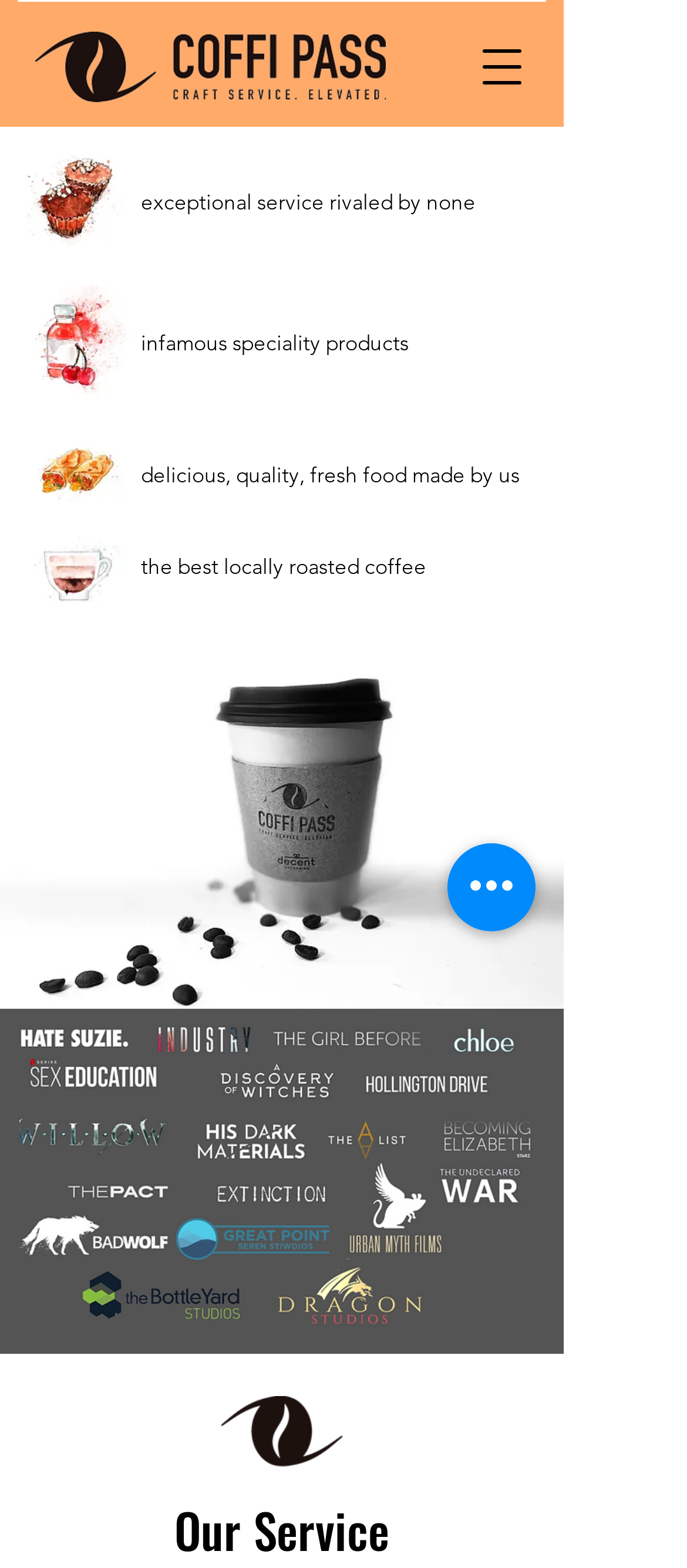Please answer the following query using a single word or phrase: 
What is the main theme of this website?

Craft Service